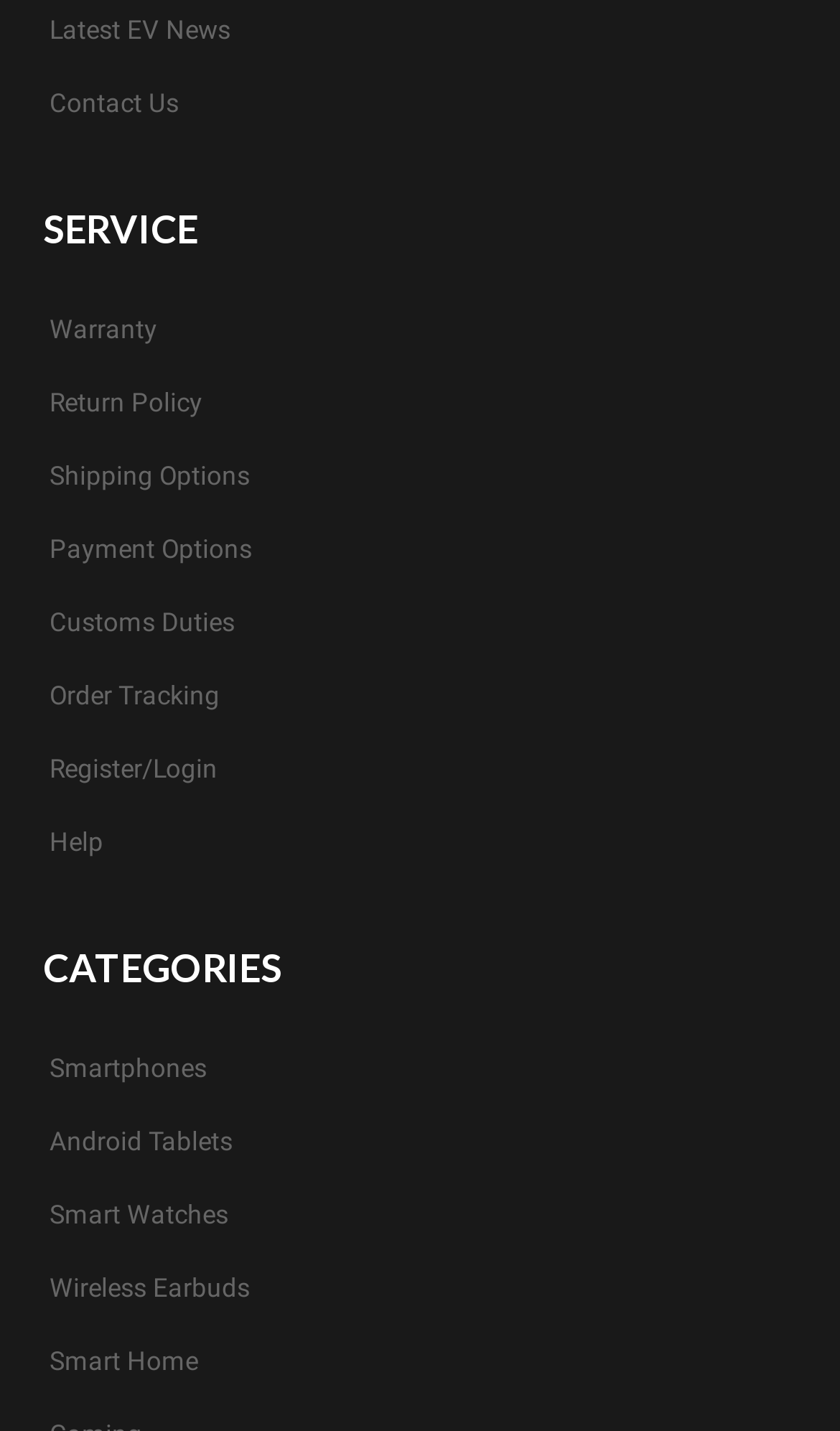How many service options are there?
Deliver a detailed and extensive answer to the question.

I counted the number of links under the 'SERVICE' heading, which are 'Warranty', 'Return Policy', 'Shipping Options', 'Payment Options', 'Customs Duties', 'Order Tracking', 'Register/Login', and 'Help', so there are 9 service options.